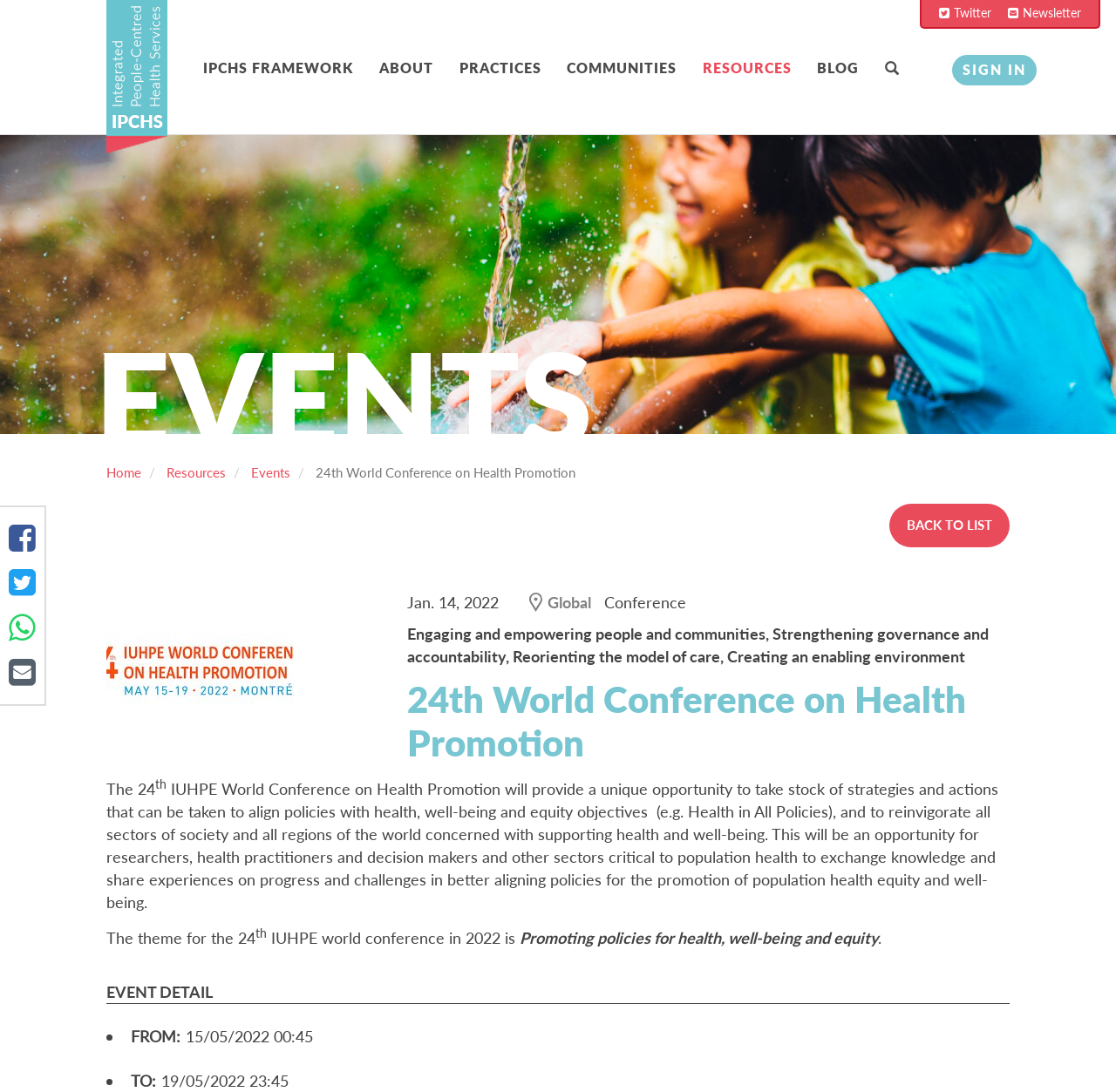Please locate the bounding box coordinates for the element that should be clicked to achieve the following instruction: "Sign in". Ensure the coordinates are given as four float numbers between 0 and 1, i.e., [left, top, right, bottom].

[0.853, 0.05, 0.929, 0.078]